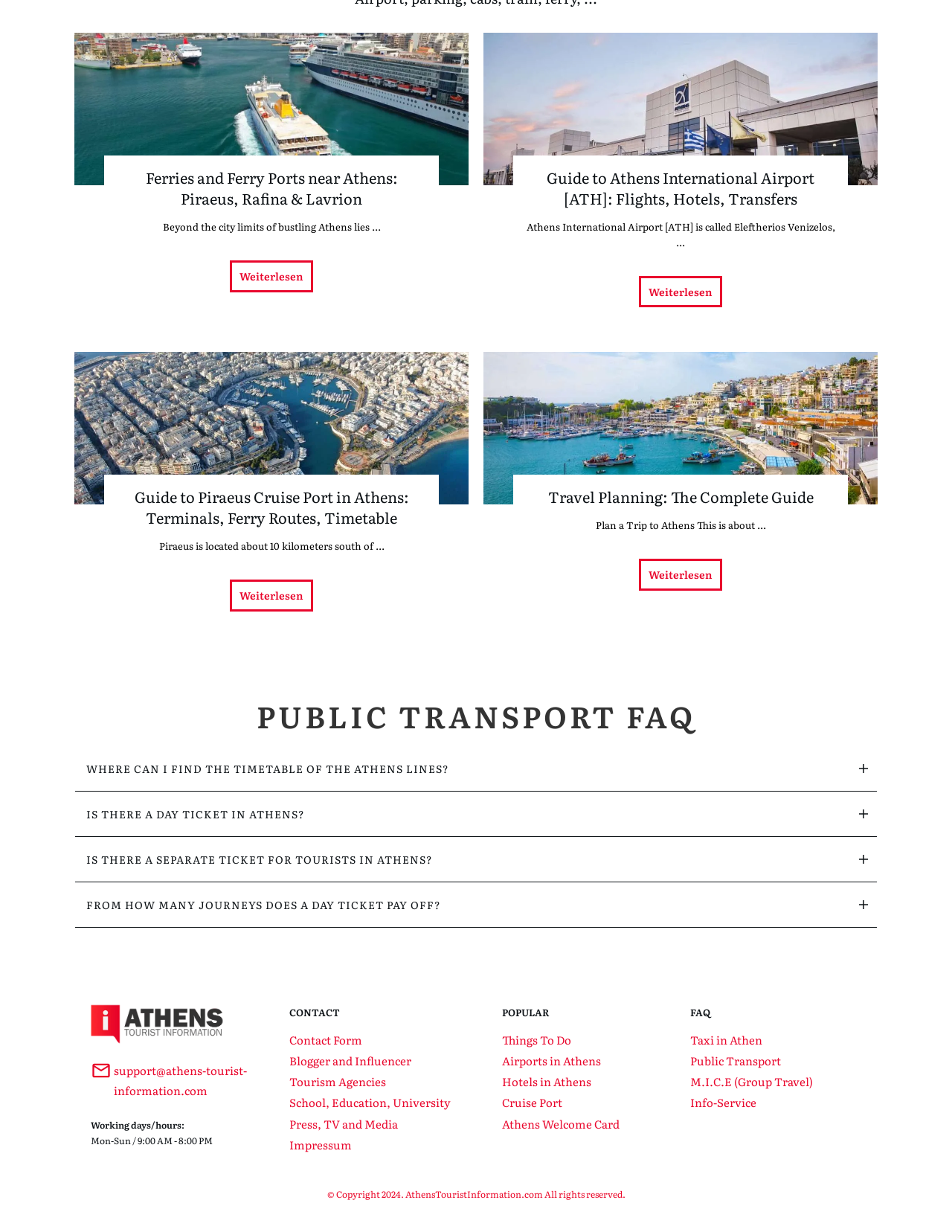Please indicate the bounding box coordinates of the element's region to be clicked to achieve the instruction: "Contact us through email". Provide the coordinates as four float numbers between 0 and 1, i.e., [left, top, right, bottom].

[0.12, 0.862, 0.259, 0.892]